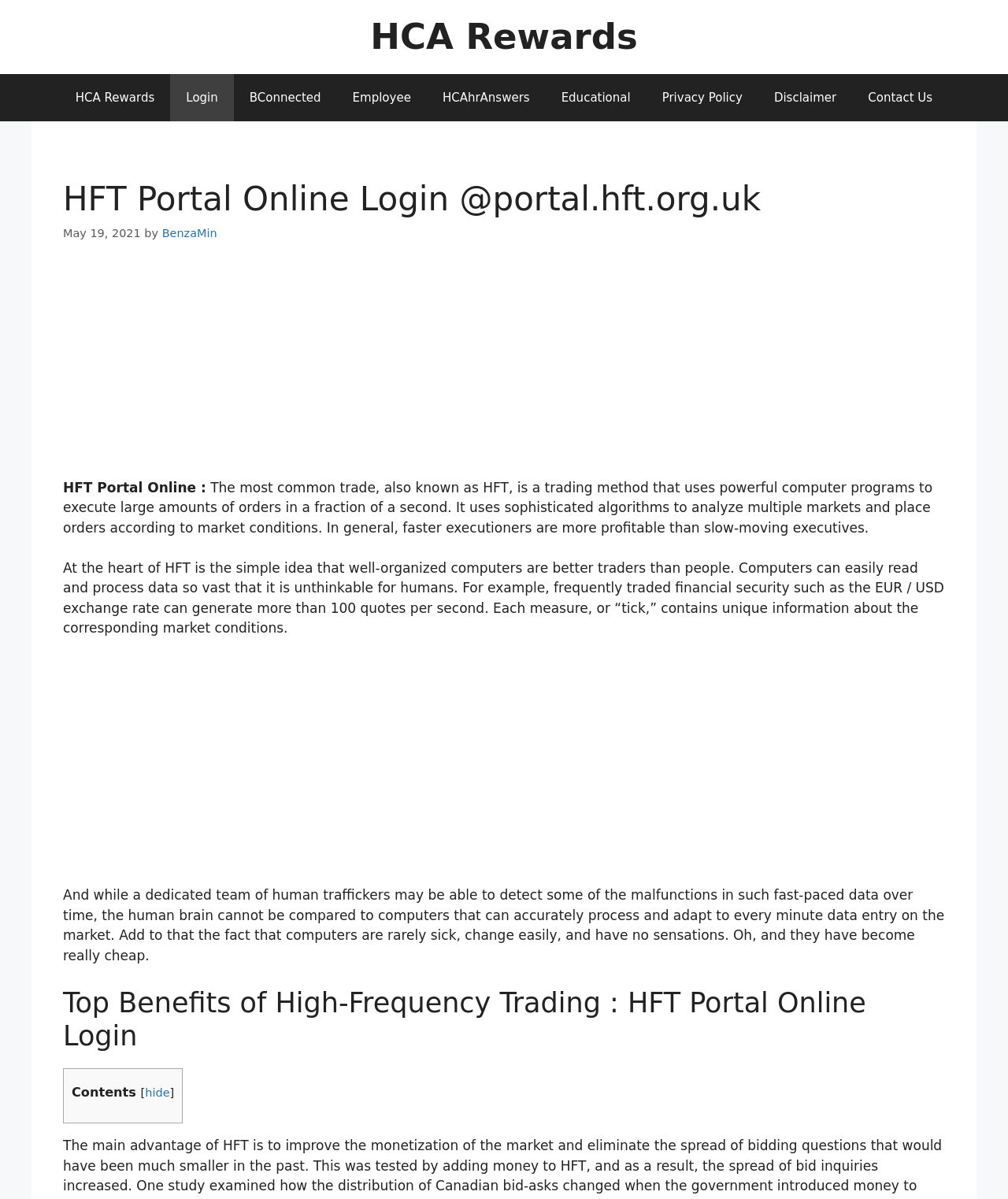What is the main idea behind HFT?
Please provide a single word or phrase as your answer based on the image.

Computers are better traders than people